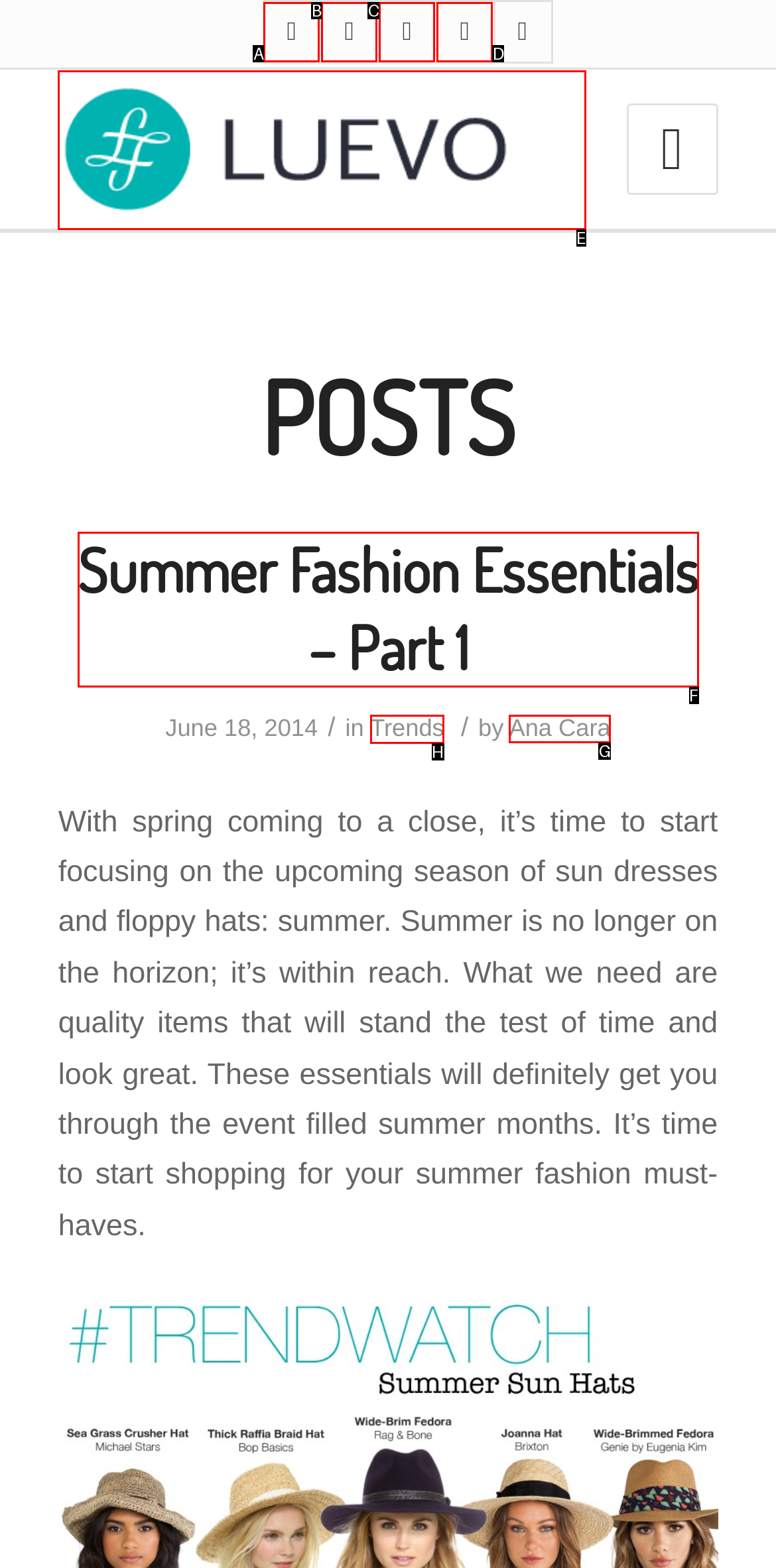Determine the correct UI element to click for this instruction: view the category 'Trends'. Respond with the letter of the chosen element.

H